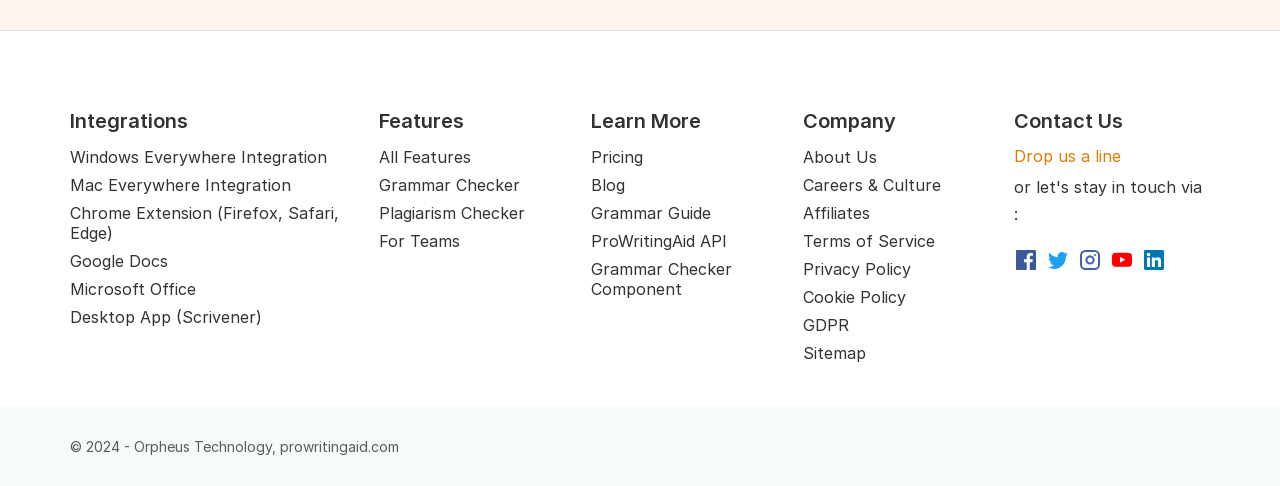Provide the bounding box coordinates, formatted as (top-left x, top-left y, bottom-right x, bottom-right y), with all values being floating point numbers between 0 and 1. Identify the bounding box of the UI element that matches the description: https://www.youtube.com/watch?v=kwrYDTHKxiE

None